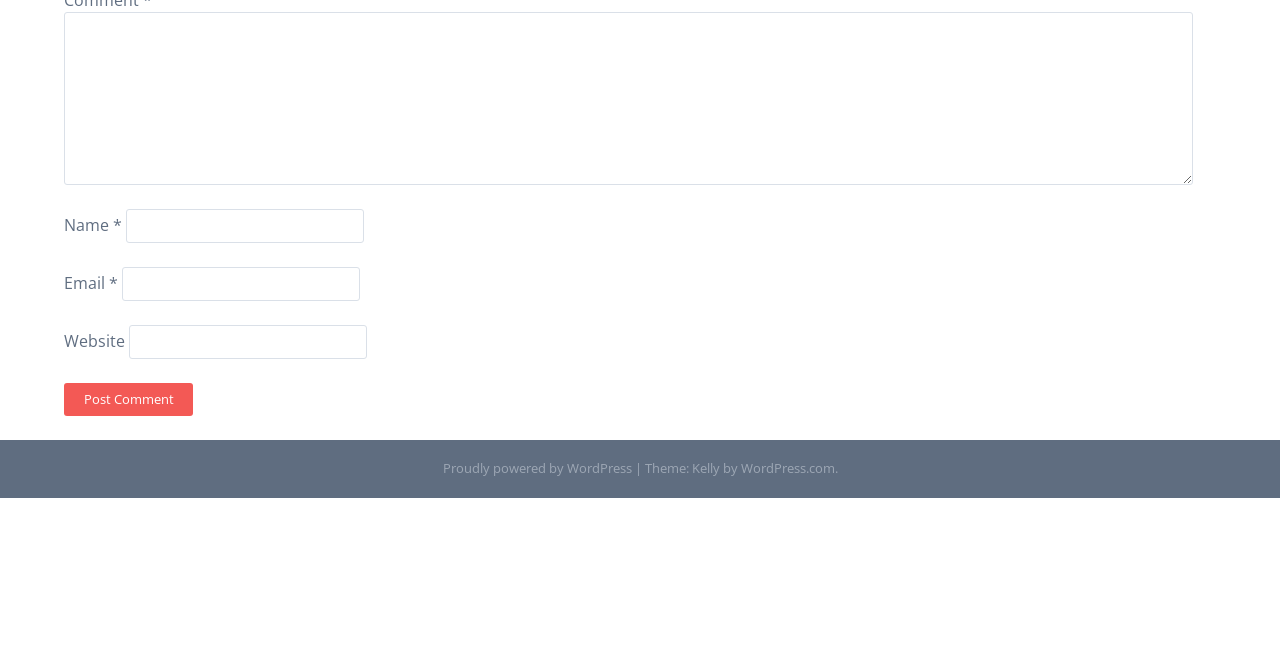Using a single word or phrase, answer the following question: 
What is the label of the first required textbox?

Comment